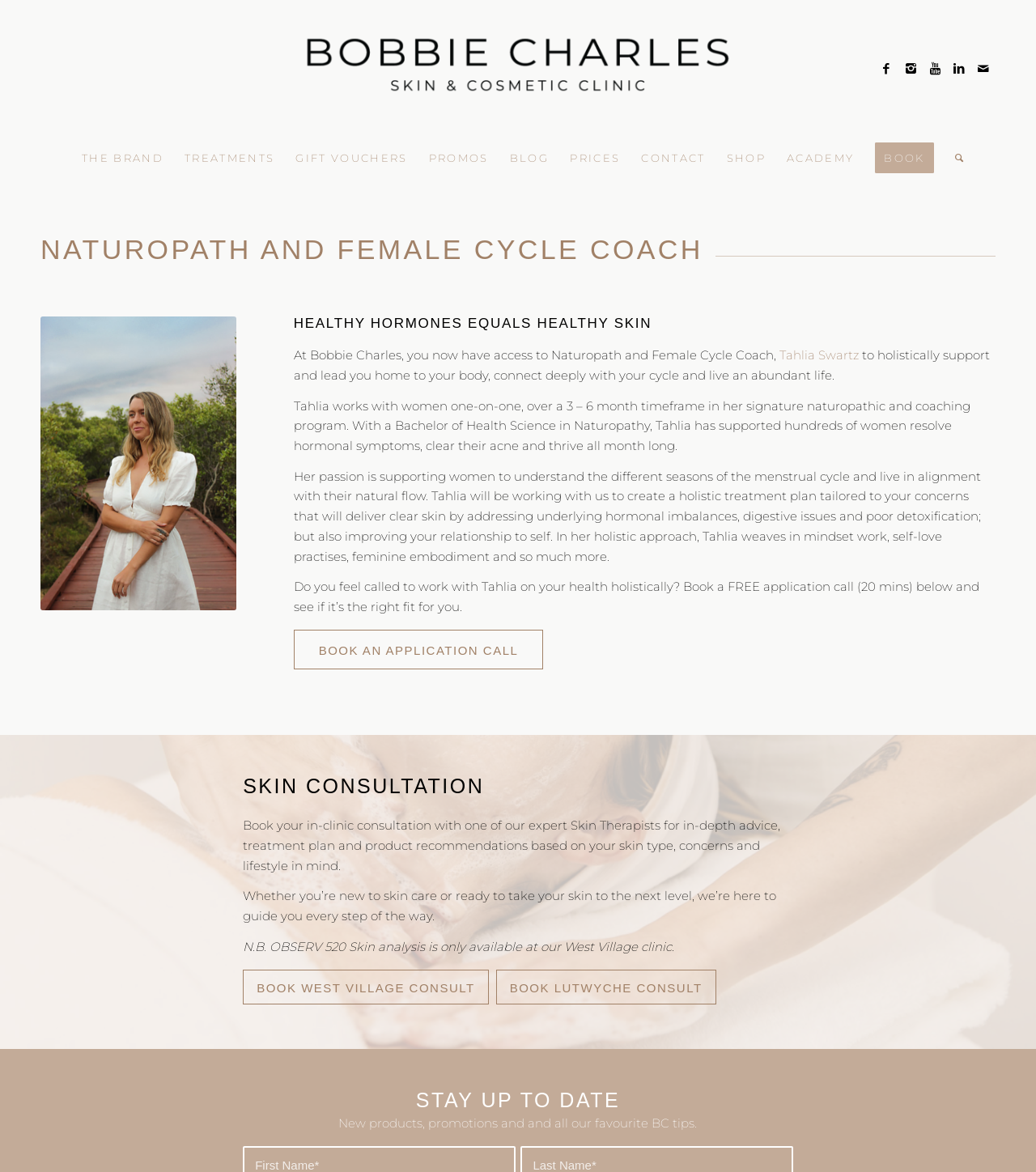Can you pinpoint the bounding box coordinates for the clickable element required for this instruction: "Click on the Facebook link"? The coordinates should be four float numbers between 0 and 1, i.e., [left, top, right, bottom].

[0.844, 0.048, 0.867, 0.069]